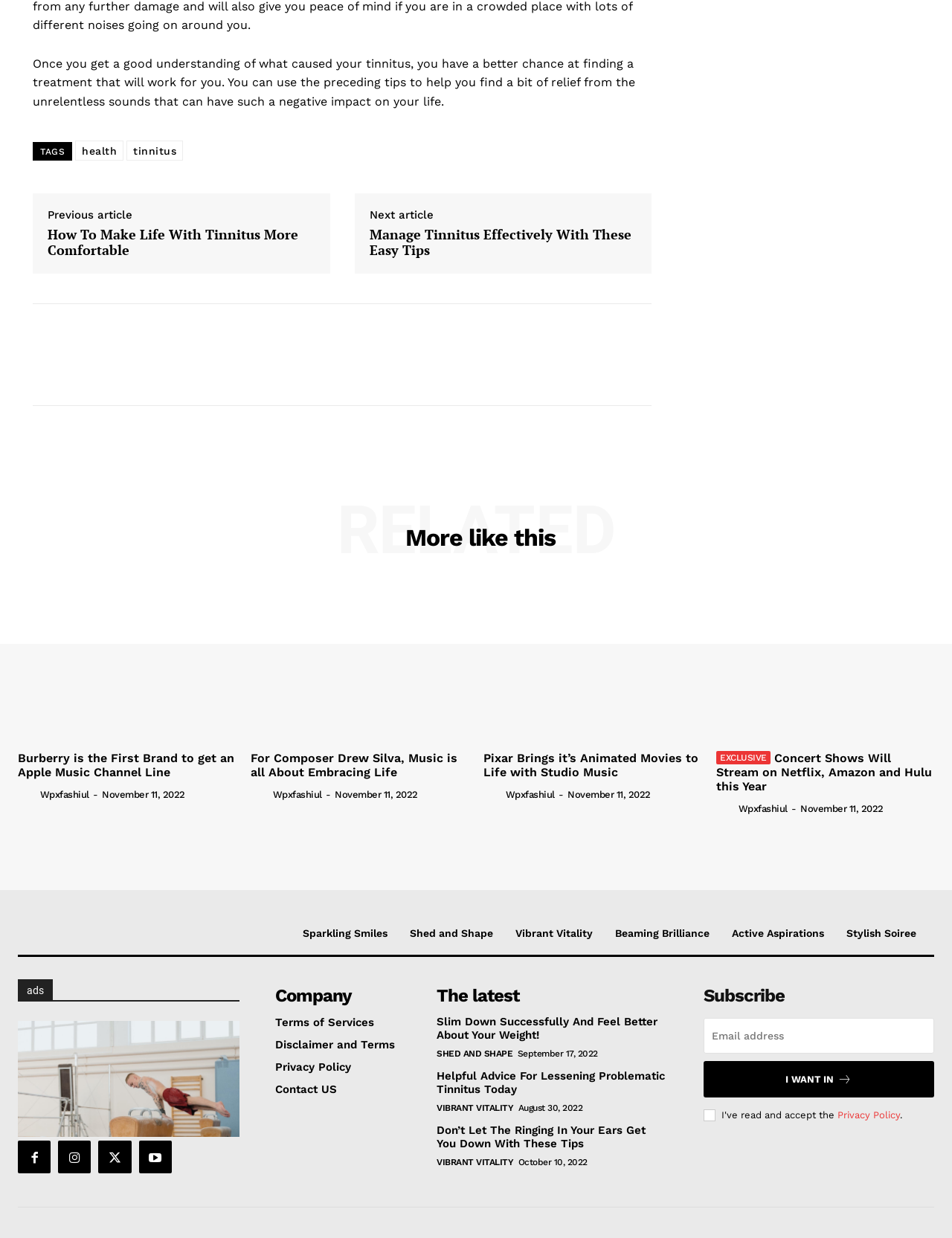Determine the bounding box coordinates for the area that needs to be clicked to fulfill this task: "Click on the 'Manage Tinnitus Effectively With These Easy Tips' link". The coordinates must be given as four float numbers between 0 and 1, i.e., [left, top, right, bottom].

[0.388, 0.183, 0.669, 0.209]